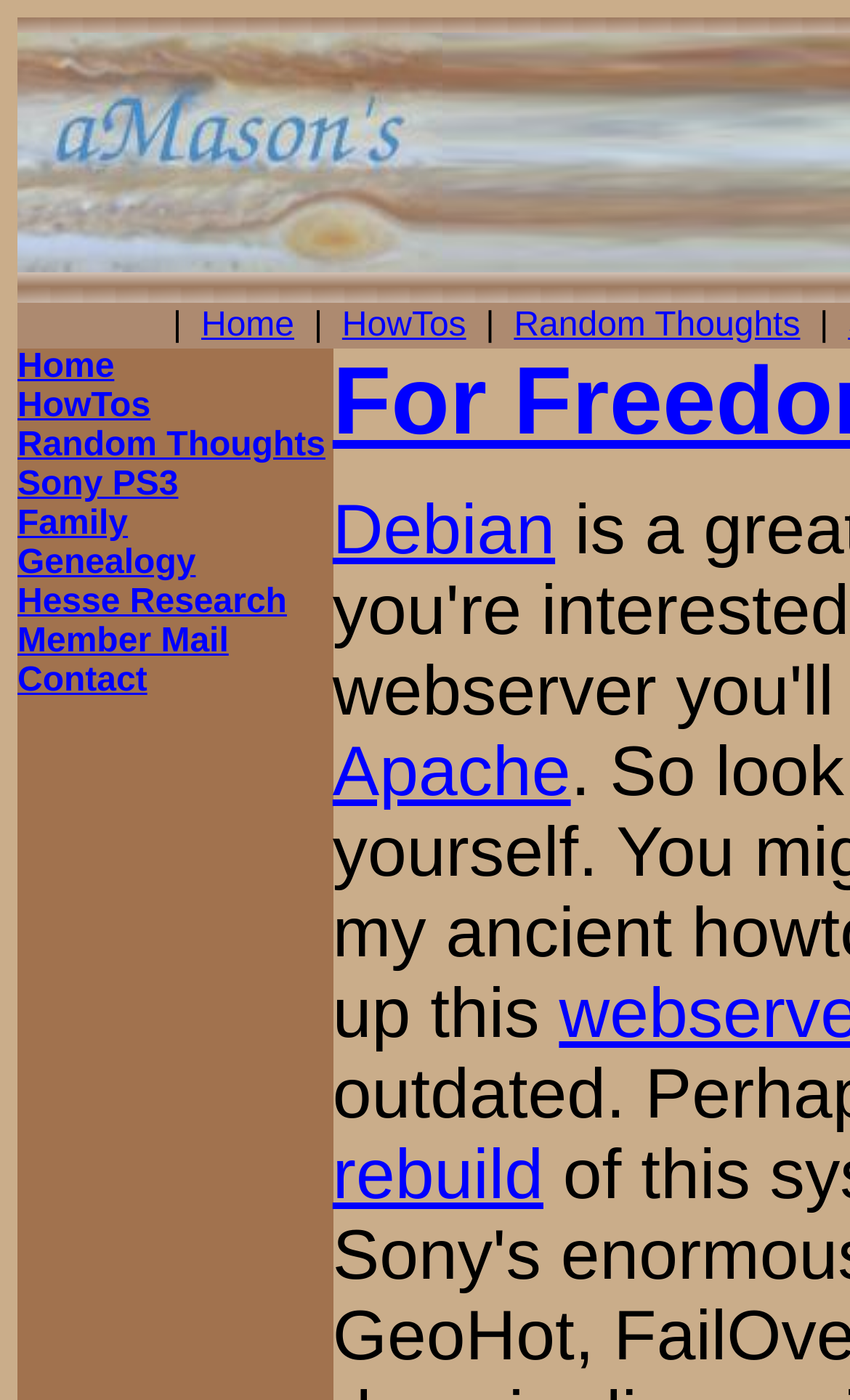Could you indicate the bounding box coordinates of the region to click in order to complete this instruction: "contact us".

[0.021, 0.473, 0.173, 0.499]